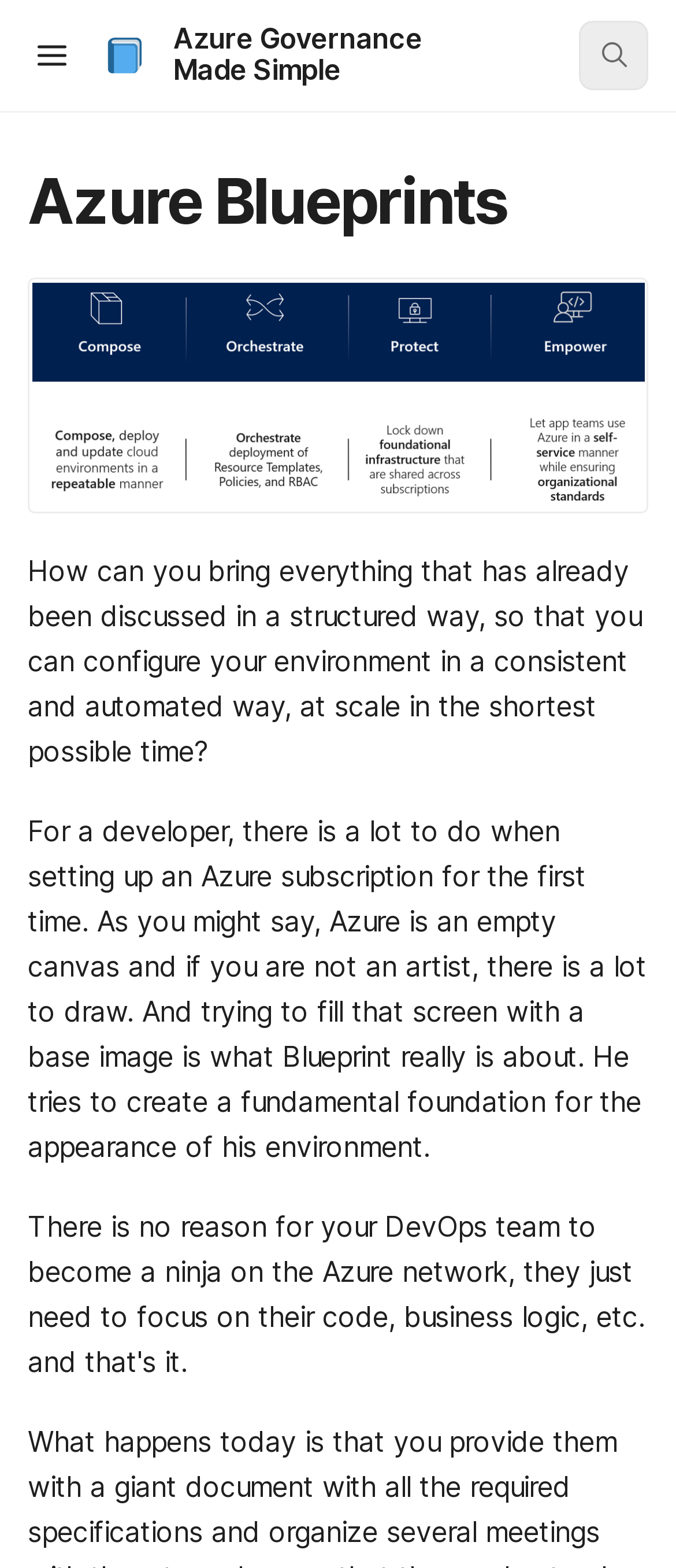Identify the bounding box for the UI element described as: "Azure Governance Made Simple". The coordinates should be four float numbers between 0 and 1, i.e., [left, top, right, bottom].

[0.144, 0.016, 0.708, 0.055]